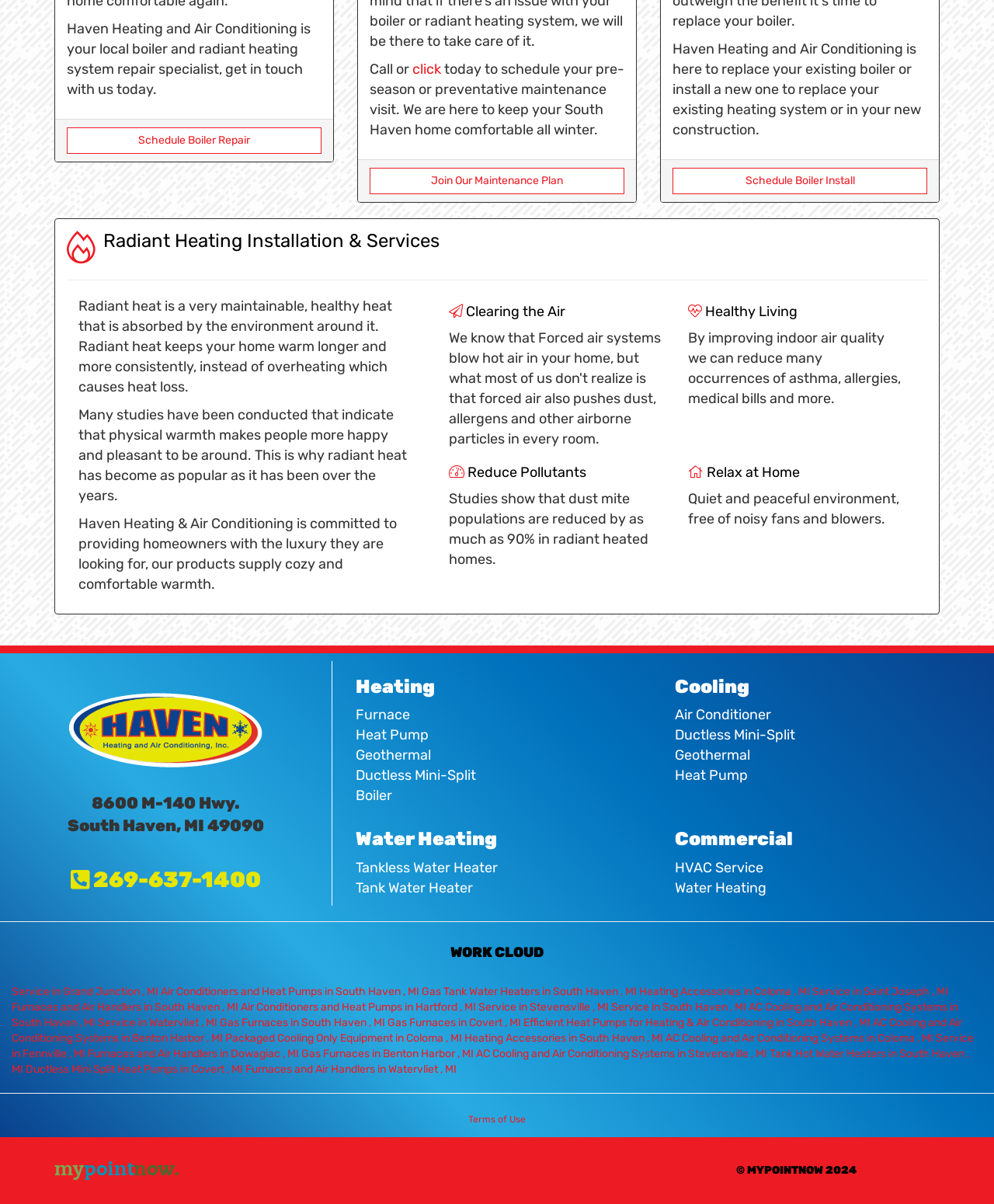What is the company name?
Look at the image and provide a detailed response to the question.

The company name is obtained from the image element with the text 'Haven Heating and Air Conditioning' located at the bottom of the webpage.